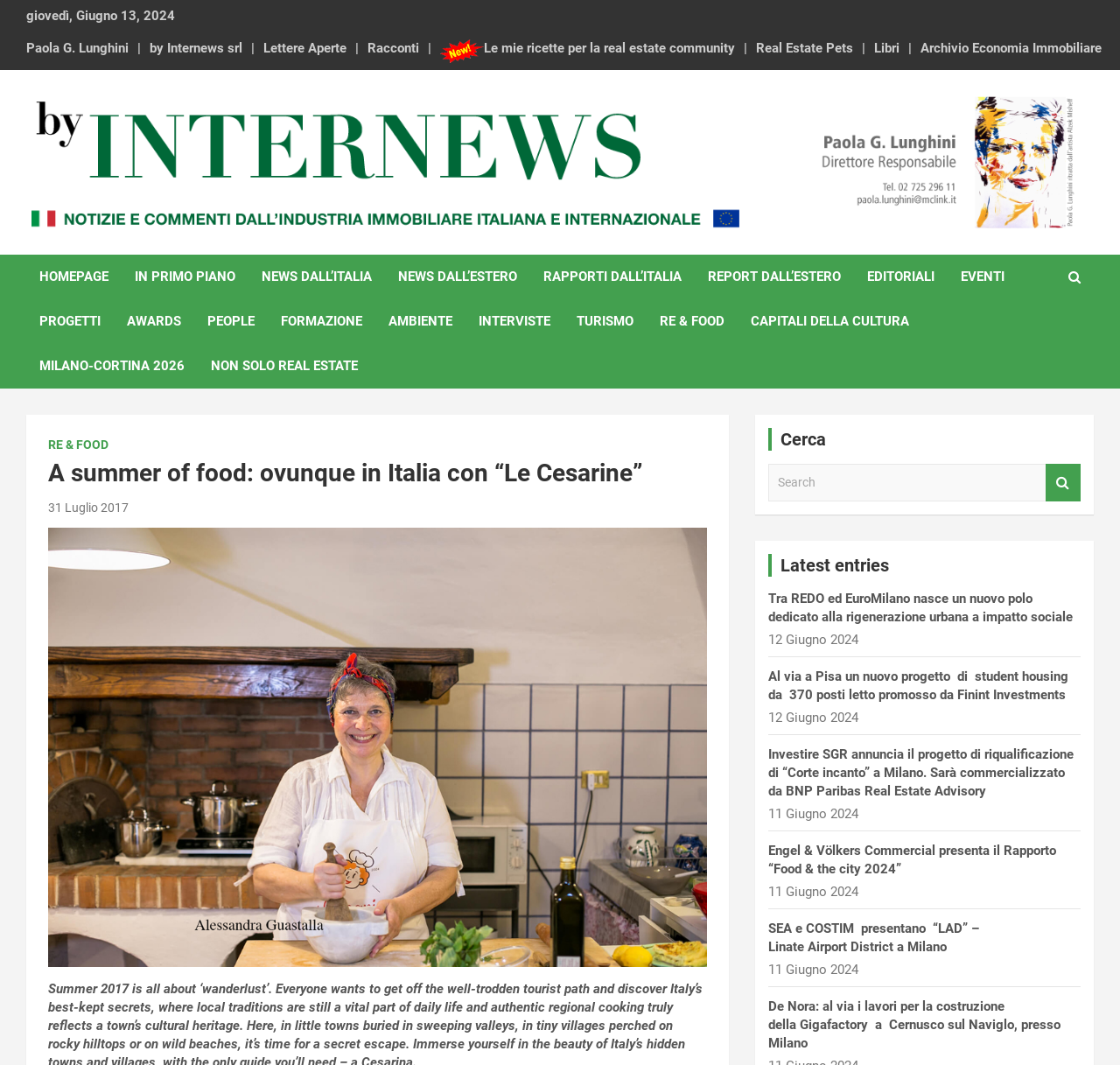Using a single word or phrase, answer the following question: 
What is the name of the industry mentioned in the webpage?

Real Estate